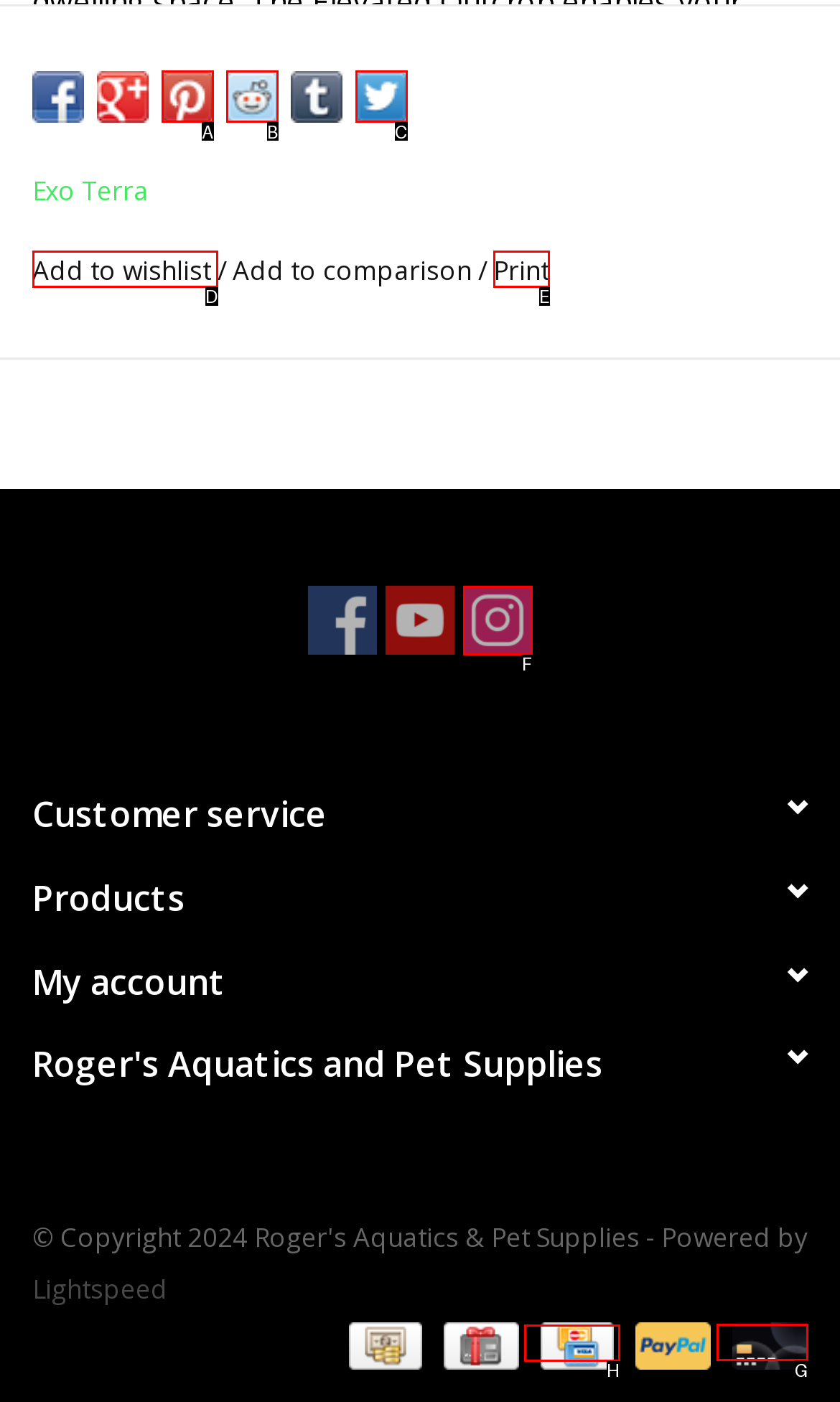For the instruction: Pay with Credit Card, which HTML element should be clicked?
Respond with the letter of the appropriate option from the choices given.

H